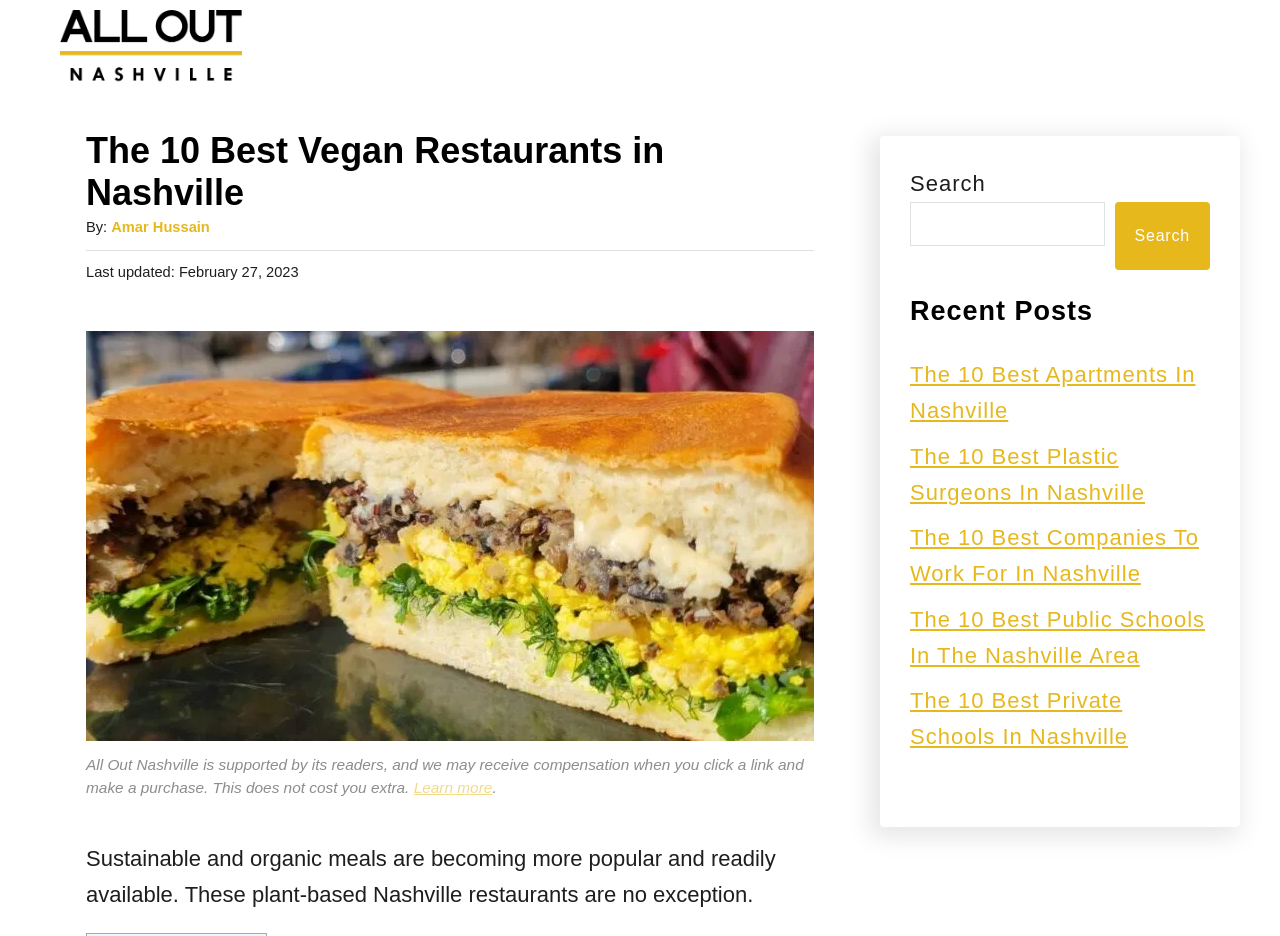What is the purpose of the website?
Examine the image closely and answer the question with as much detail as possible.

I found the purpose of the website by looking at the static text that says 'All Out Nashville is supported by its readers, and we may receive compensation when you click a link and make a purchase.' This suggests that the website is supported by its readers and may receive compensation for certain actions.